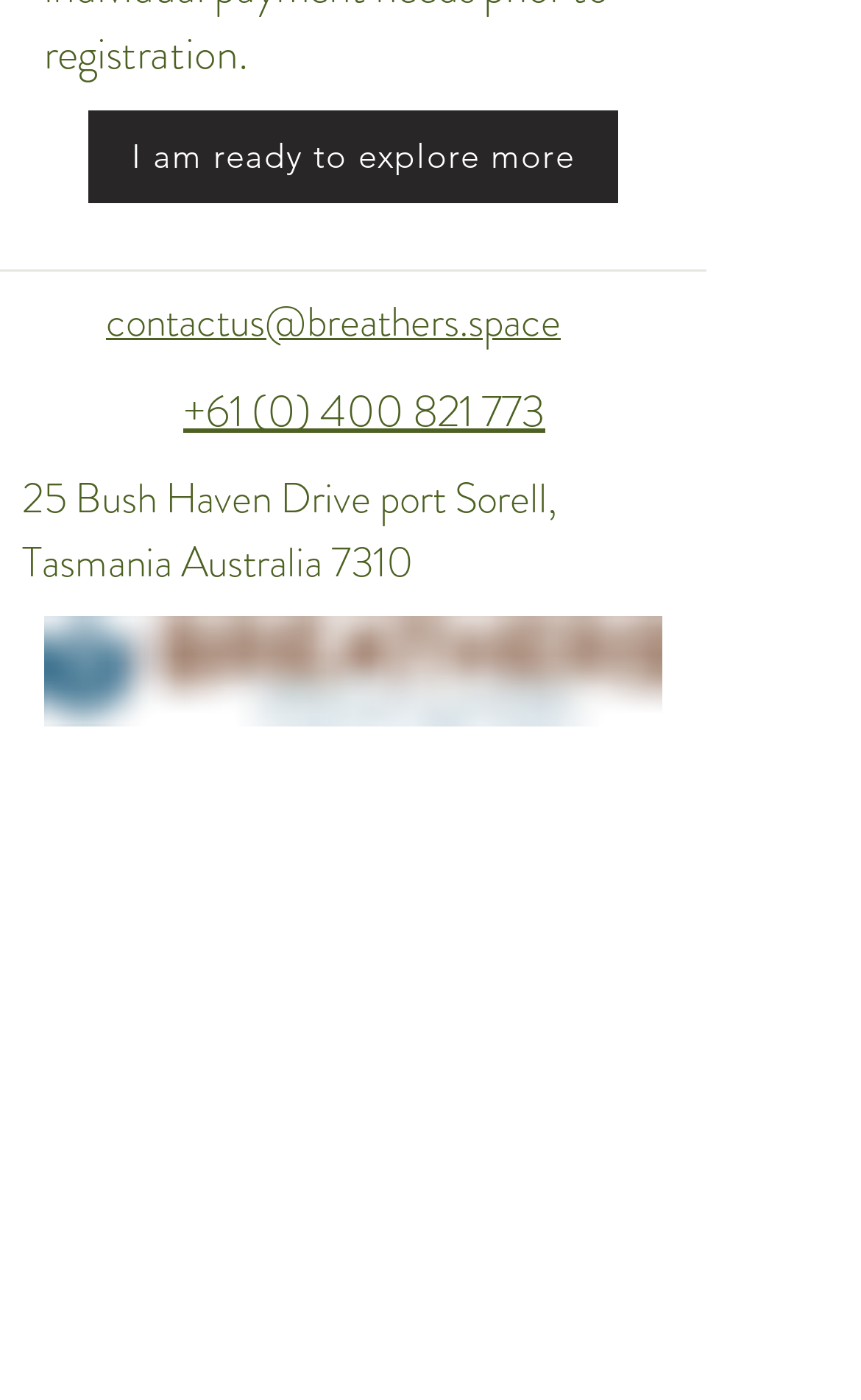Find and specify the bounding box coordinates that correspond to the clickable region for the instruction: "View Google Maps".

[0.051, 0.606, 0.769, 0.985]